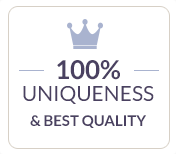Provide a comprehensive description of the image.

The image prominently features a badge-style graphic emphasizing the message "100% UNIQUENESS & BEST QUALITY." Adorned with a crown at the top, this design suggests a premium standard, highlighting the commitment to delivering unique and high-quality work. The use of bold, dark text against a light background ensures visibility, making it an attractive element for users seeking assurance in the quality of services provided. This badge likely serves as a promotional statement for a product or service on the webpage, reinforcing the brand's dedication to excellence and originality.